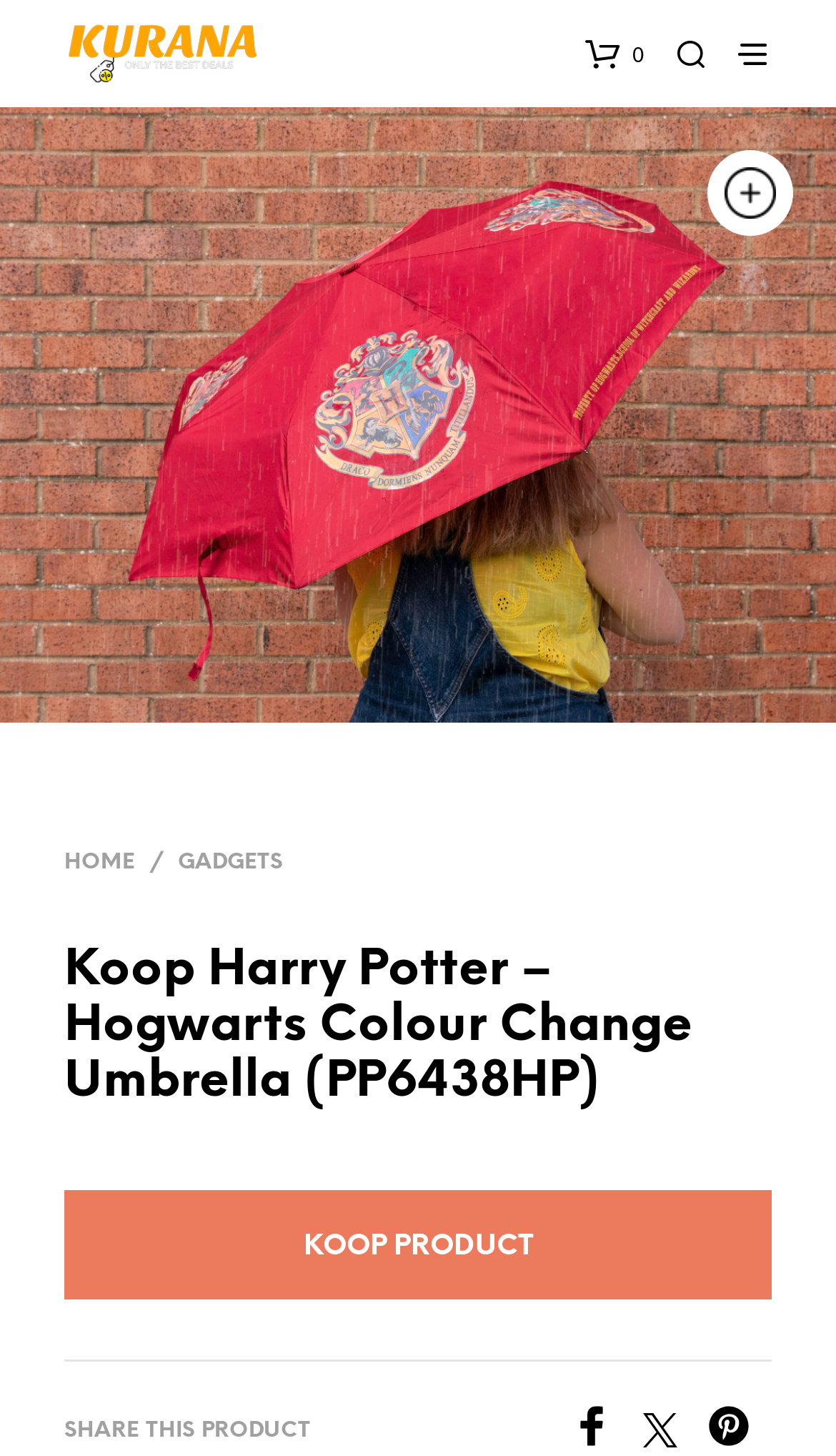Find and provide the bounding box coordinates for the UI element described here: "title="Twitter"". The coordinates should be given as four float numbers between 0 and 1: [left, top, right, bottom].

[0.769, 0.97, 0.846, 0.998]